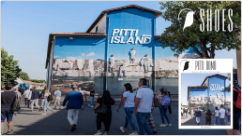Give a one-word or short phrase answer to the question: 
What is the theme of the summer edition of the event?

Return to normality and individual expression